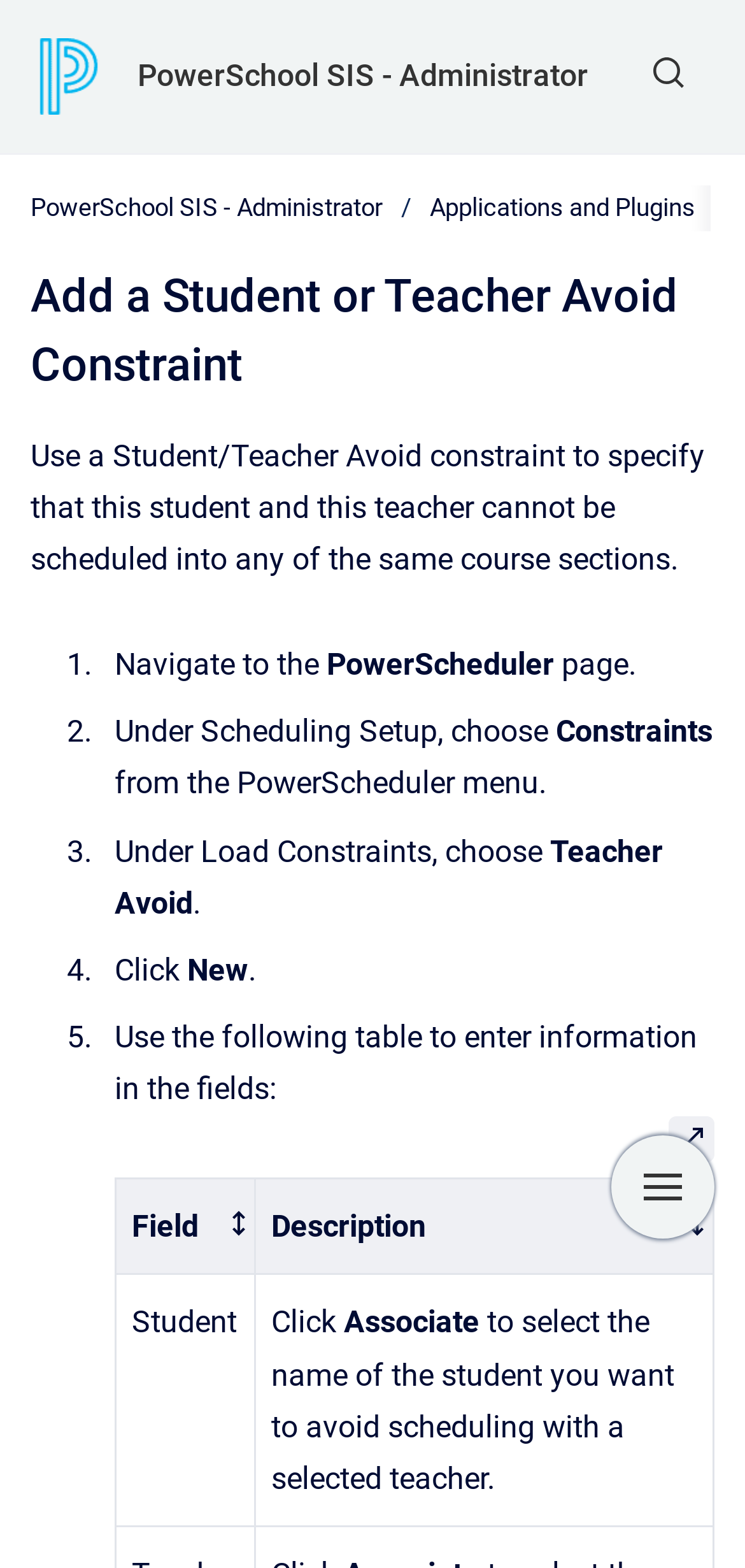Provide a brief response to the question below using a single word or phrase: 
What is the name of the page where the Student/Teacher Avoid constraint is added?

PowerScheduler